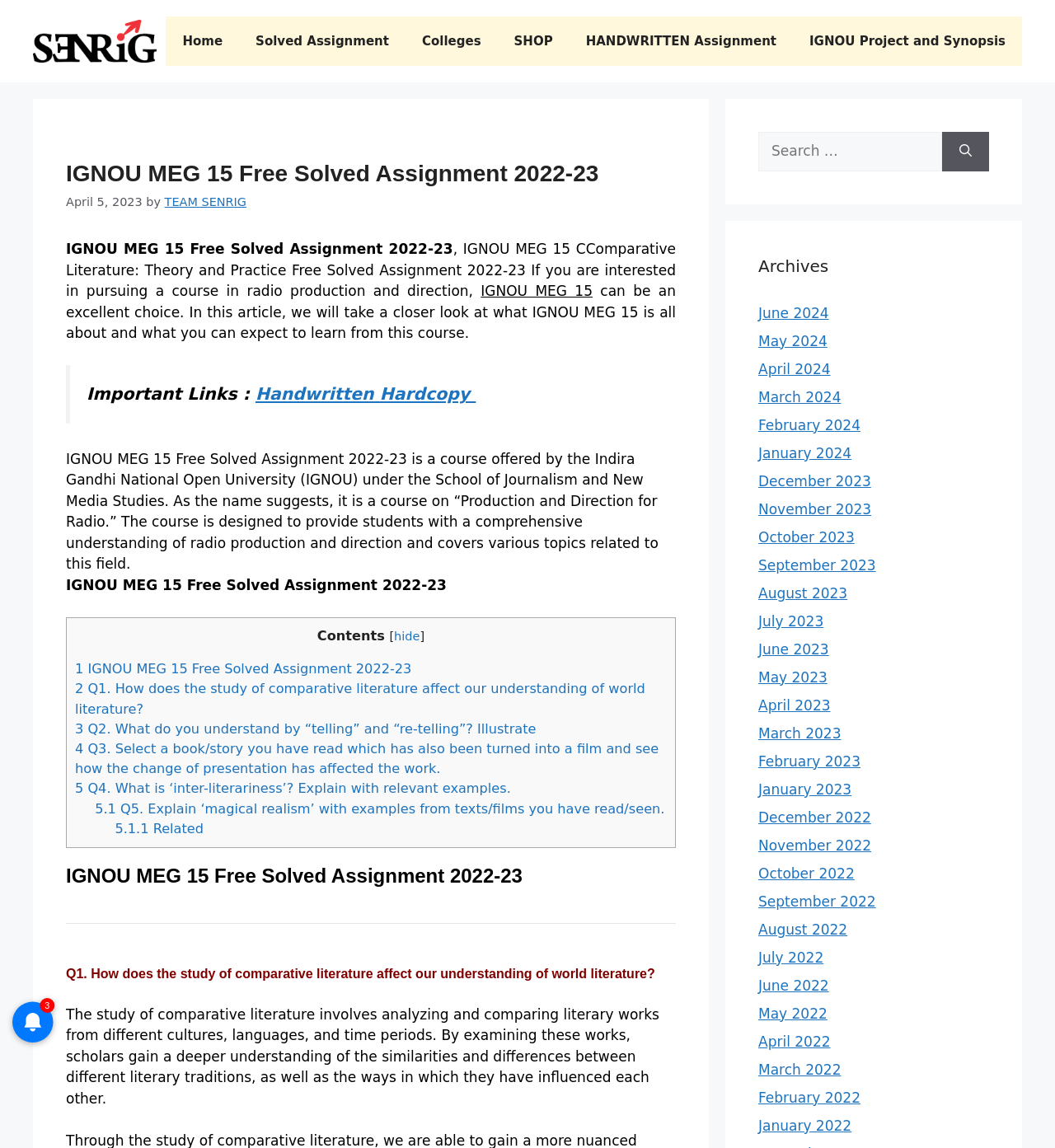Based on the element description, predict the bounding box coordinates (top-left x, top-left y, bottom-right x, bottom-right y) for the UI element in the screenshot: alt="SENRiG"

[0.031, 0.028, 0.148, 0.042]